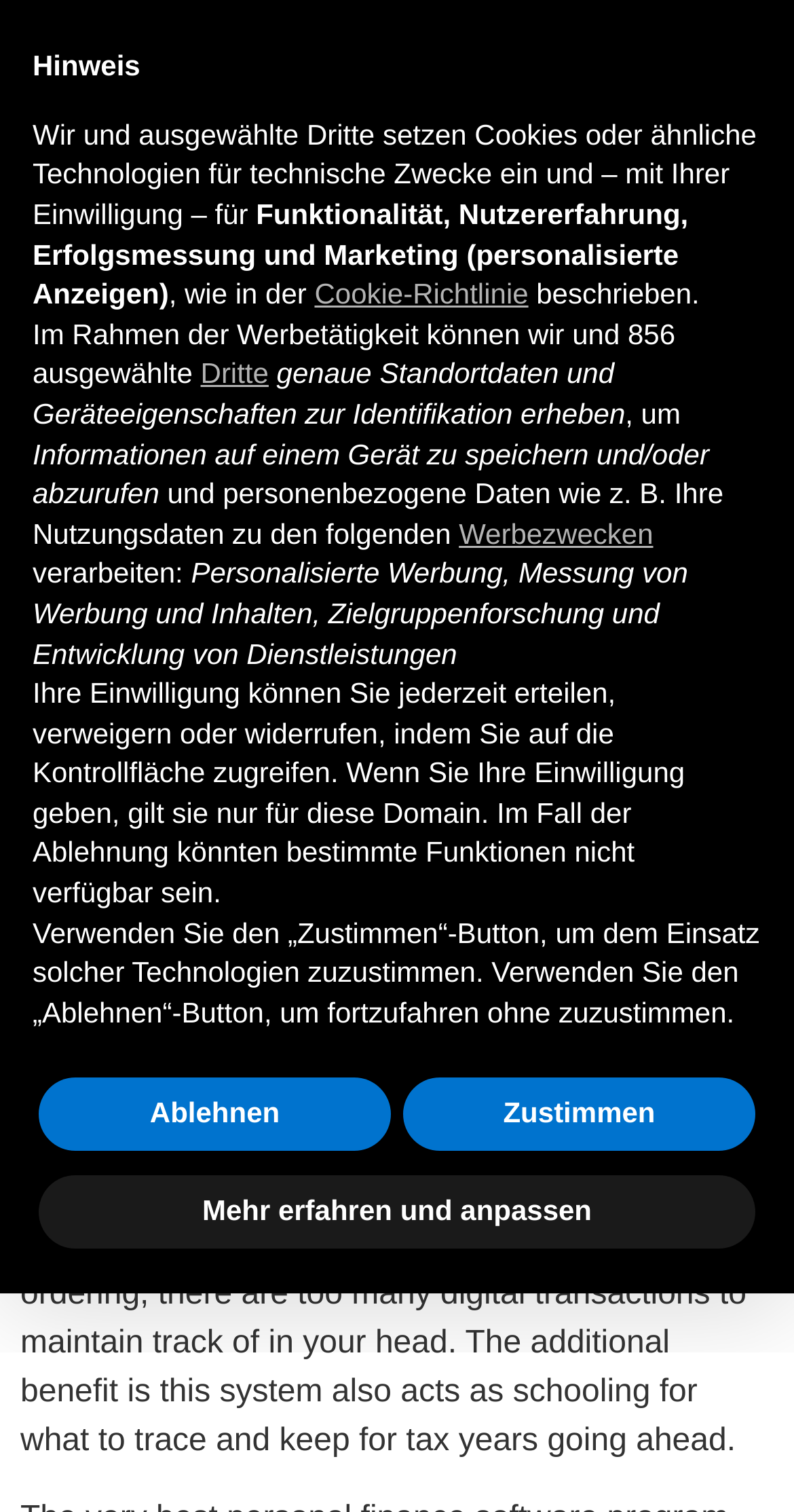Determine the main heading of the webpage and generate its text.

Three Step Checklist for Finances